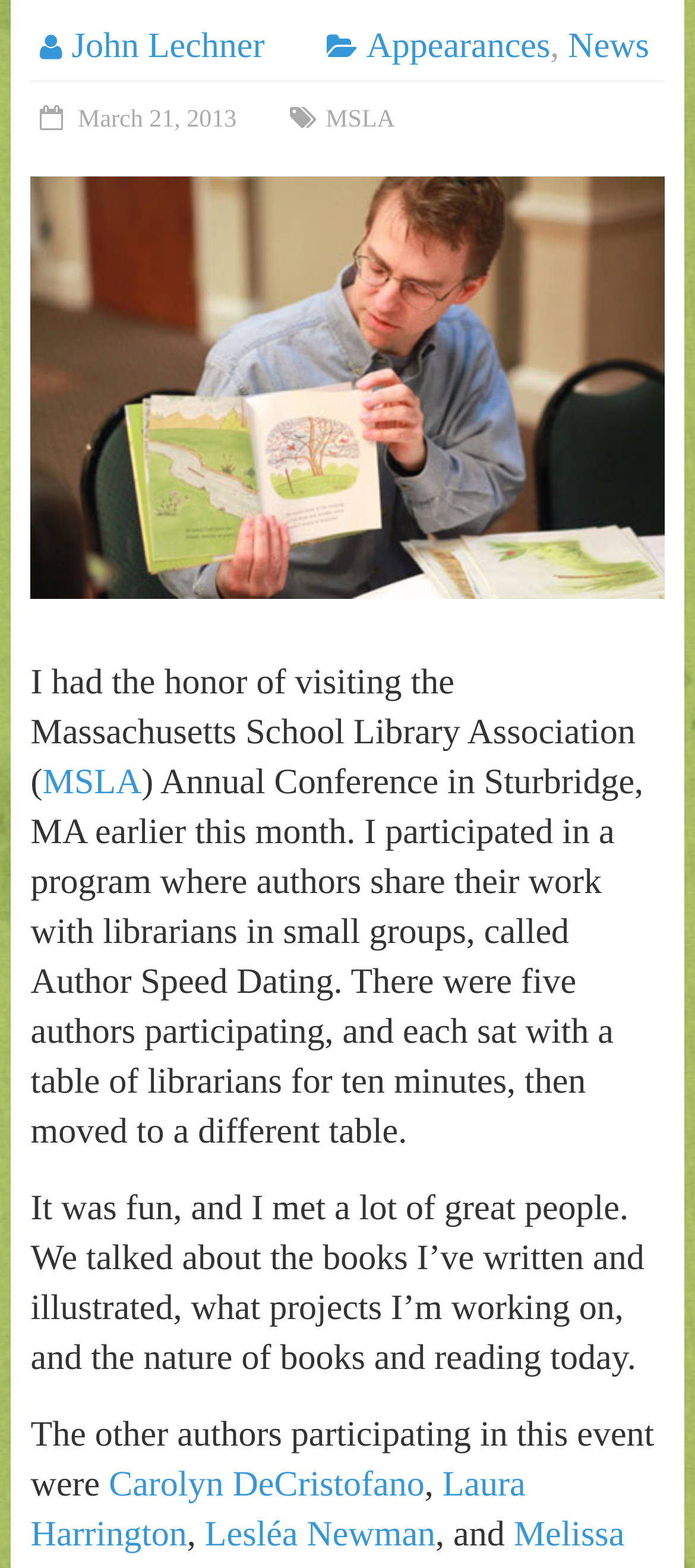Using the description: "Bedroom", identify the bounding box of the corresponding UI element in the screenshot.

None